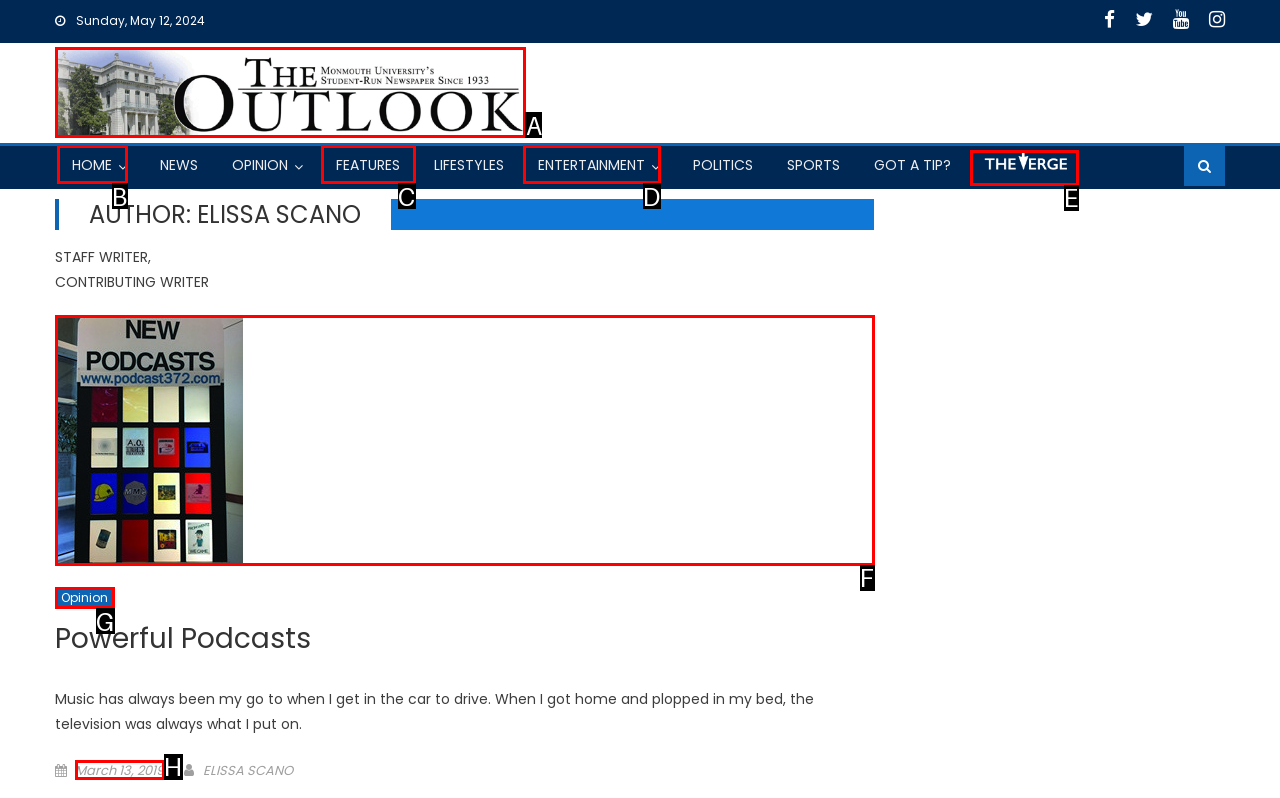Find the HTML element that corresponds to the description: March 13, 2019September 9, 2021. Indicate your selection by the letter of the appropriate option.

H